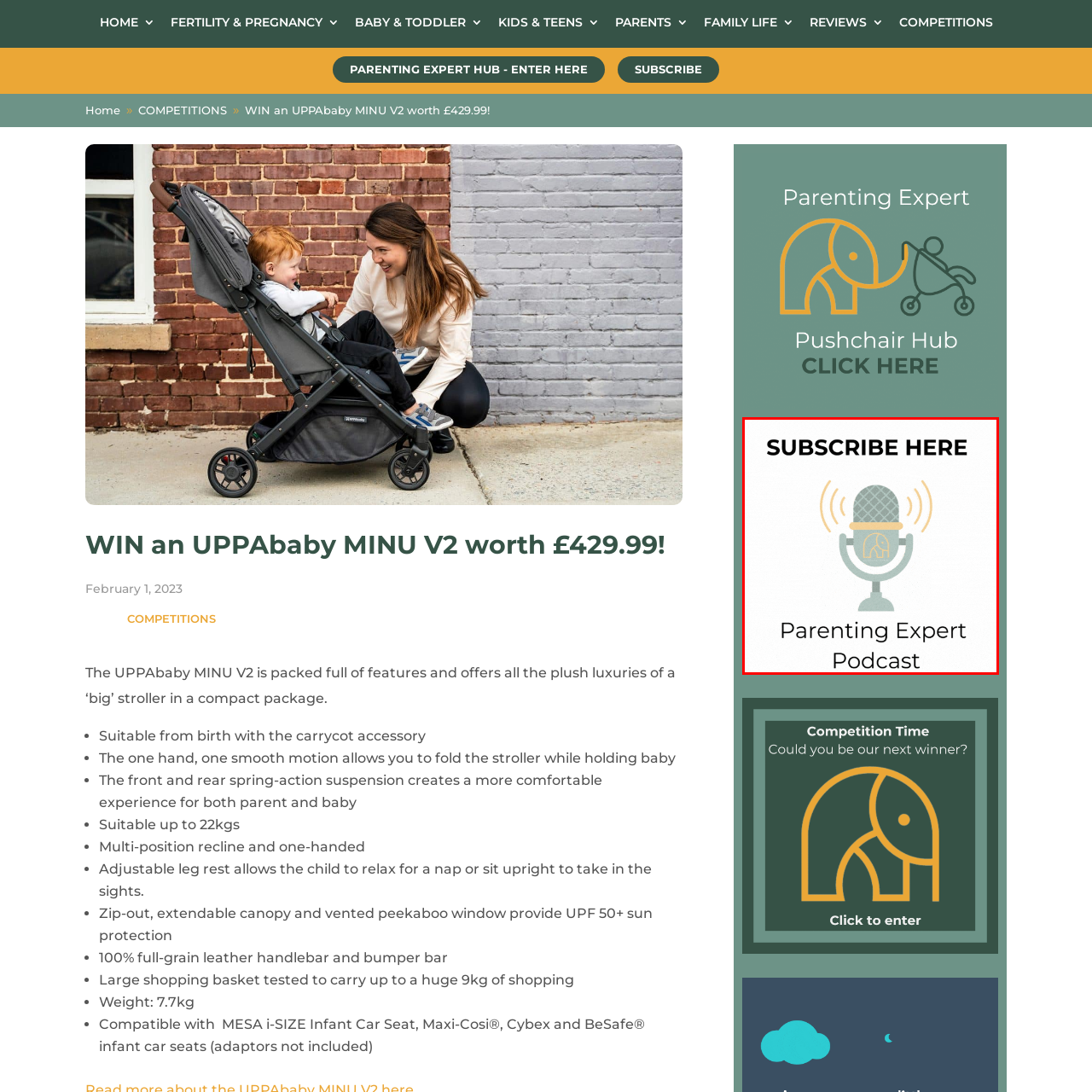Provide a comprehensive description of the image contained within the red rectangle.

The image features a stylized microphone, indicative of a podcast format, positioned prominently at the center. Above the microphone, the text "SUBSCRIBE HERE" is boldly displayed, inviting viewers to engage with the content. Below the microphone, the phrase "Parenting Expert Podcast" highlights the focus of the podcast, emphasizing expertise in parenting topics. The overall design is clean and appealing, utilizing a friendly and modern aesthetic that aims to attract listeners interested in gaining insights from parenting experts.